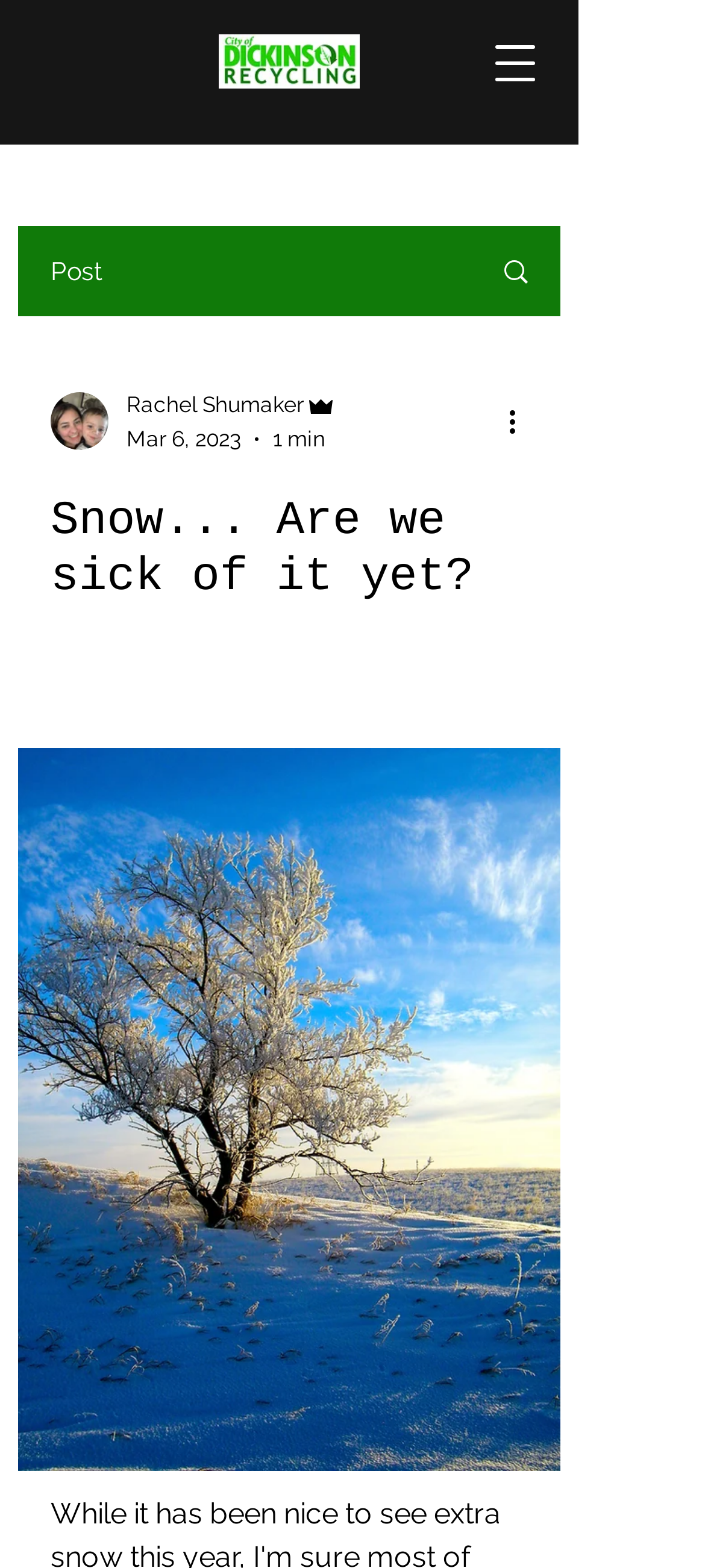Refer to the image and offer a detailed explanation in response to the question: Is there a navigation menu on the webpage?

I found a button with the text 'Open navigation menu' which suggests that there is a navigation menu on the webpage.